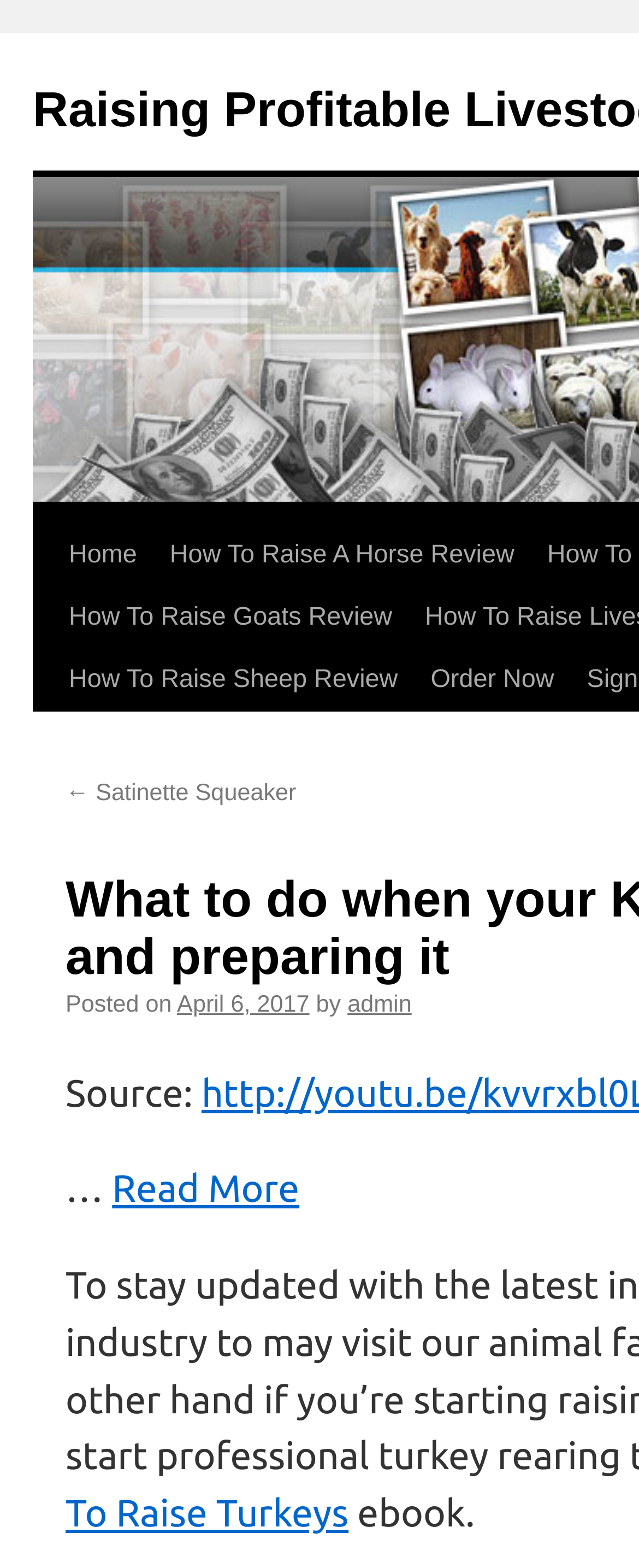Find the bounding box coordinates for the area that should be clicked to accomplish the instruction: "Read the 'How To Raise A Horse Review'".

[0.24, 0.335, 0.831, 0.374]